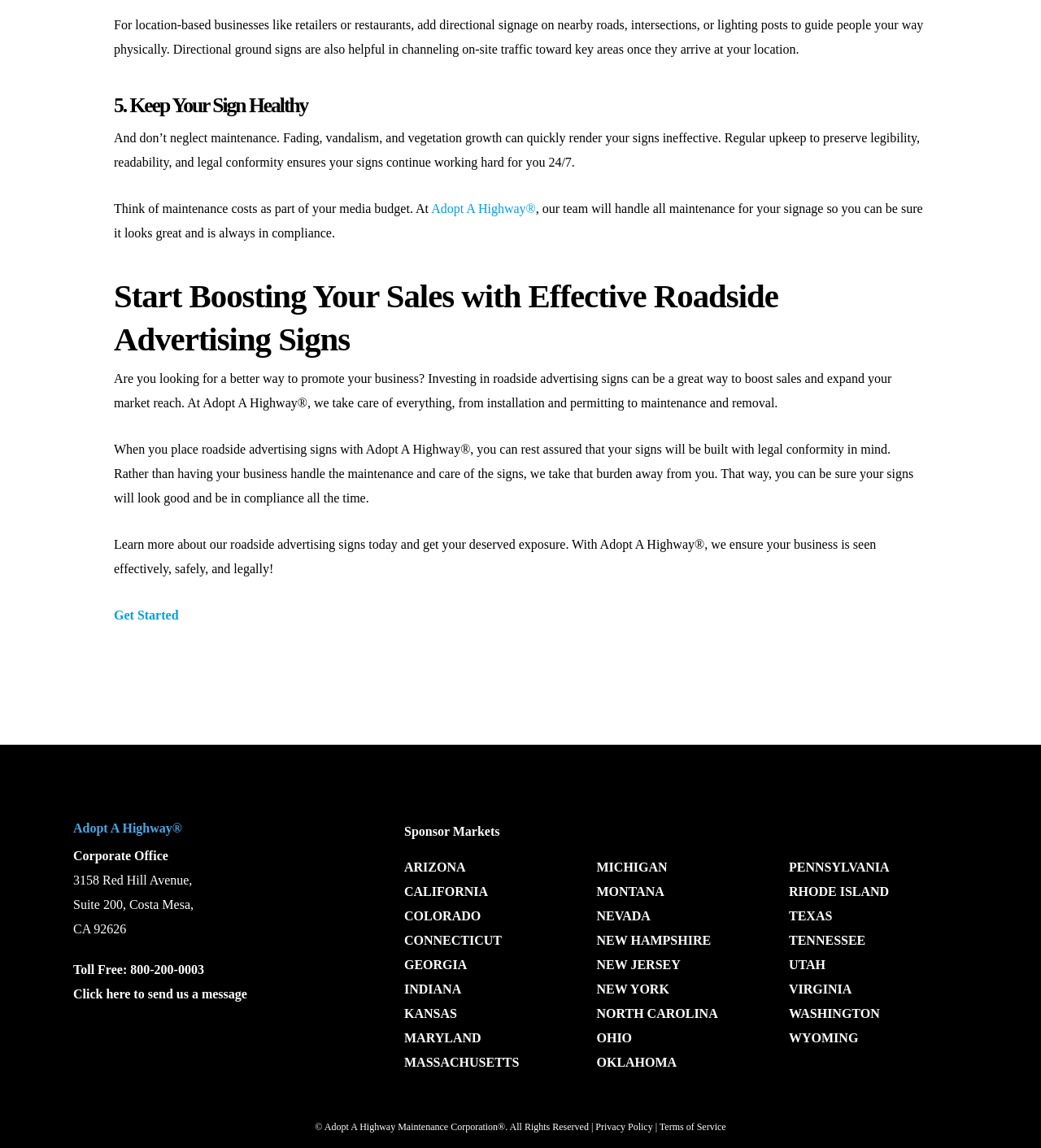Specify the bounding box coordinates of the element's area that should be clicked to execute the given instruction: "Visit our Twitter page". The coordinates should be four float numbers between 0 and 1, i.e., [left, top, right, bottom].

[0.07, 0.898, 0.108, 0.925]